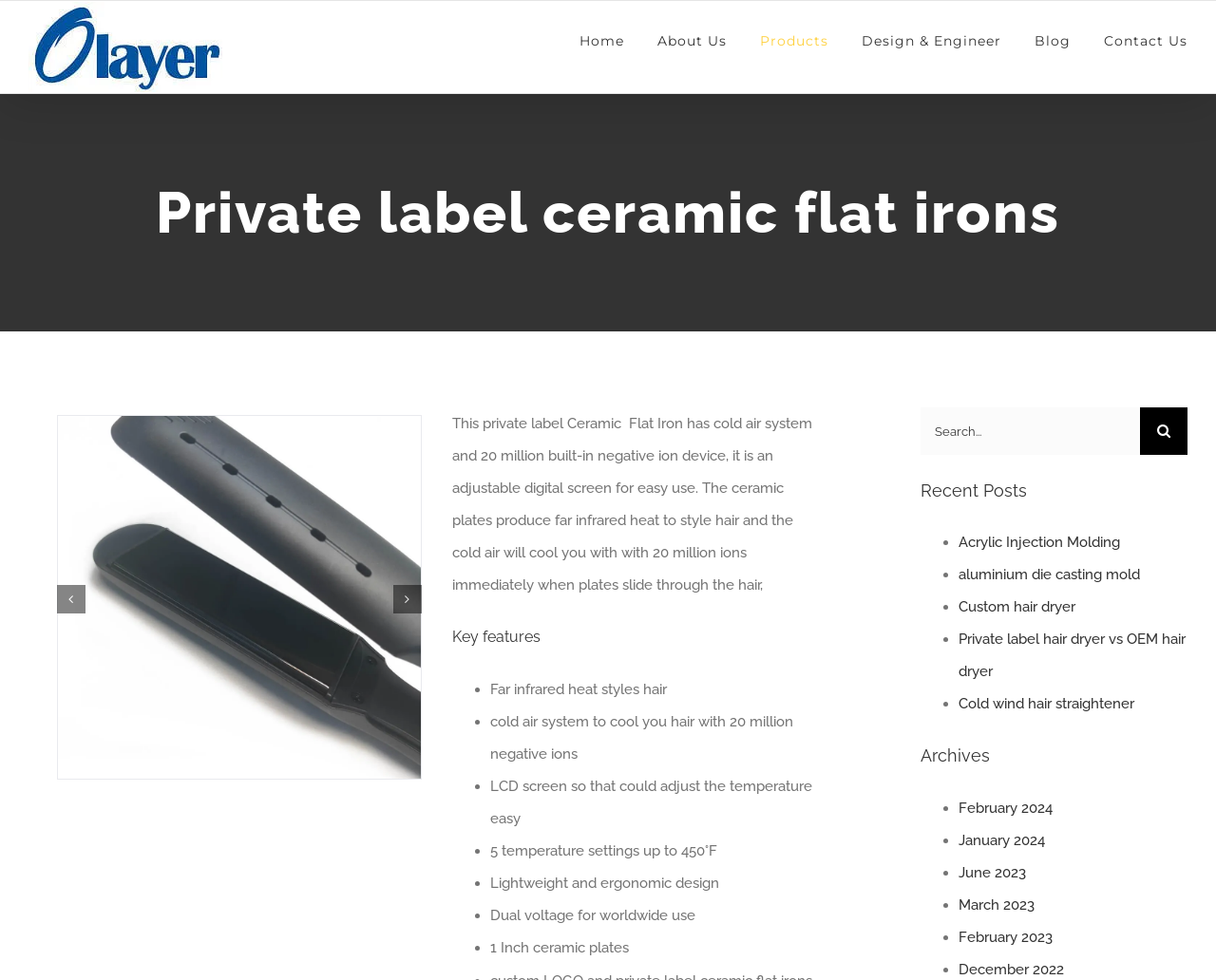What is the material of the plates in the product?
Answer the question with detailed information derived from the image.

The webpage mentions that the product has ceramic plates, which produce far infrared heat to style hair.